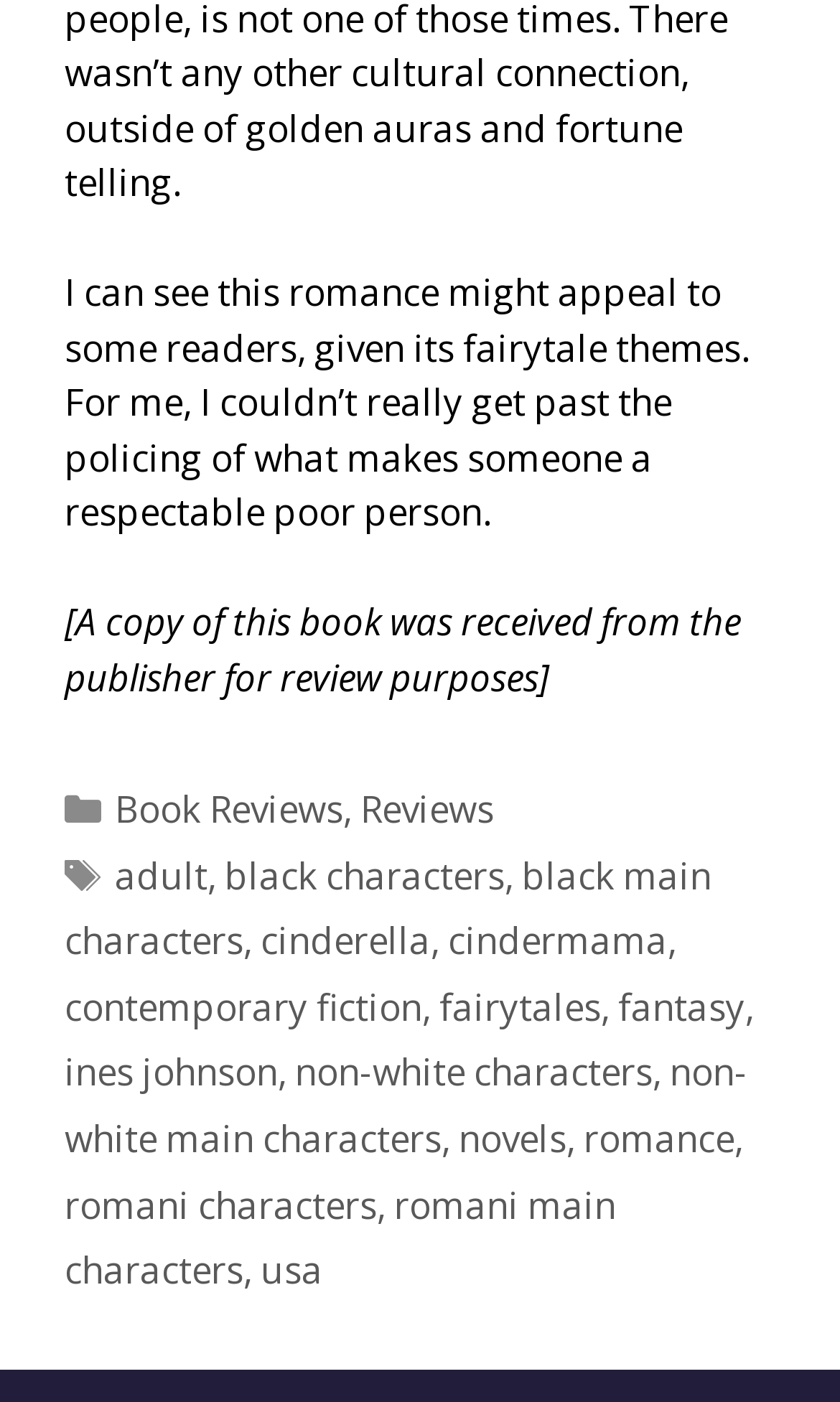How many links are present in the footer section?
Please provide a single word or phrase in response based on the screenshot.

13